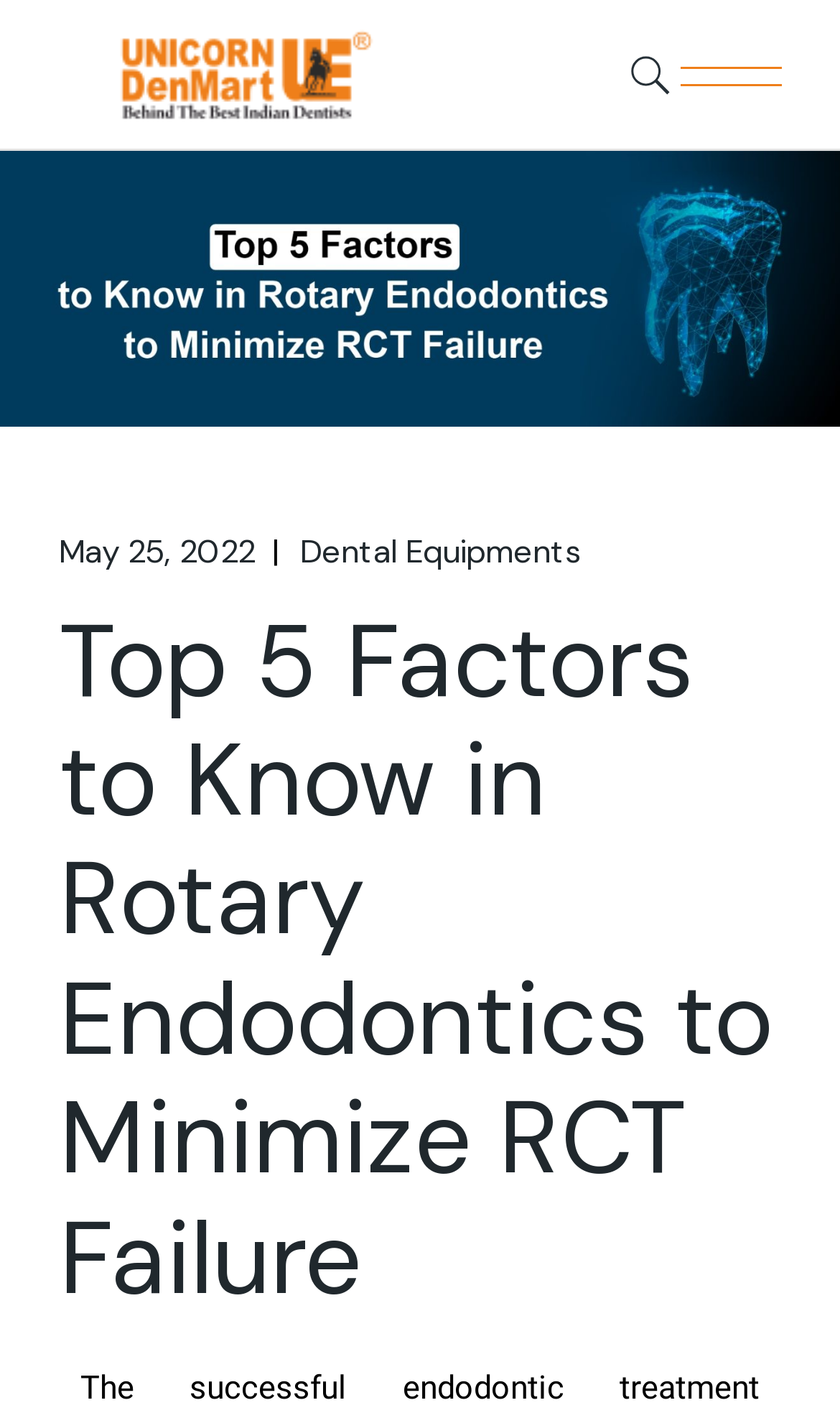How many images are on the webpage?
Please provide a single word or phrase as the answer based on the screenshot.

4